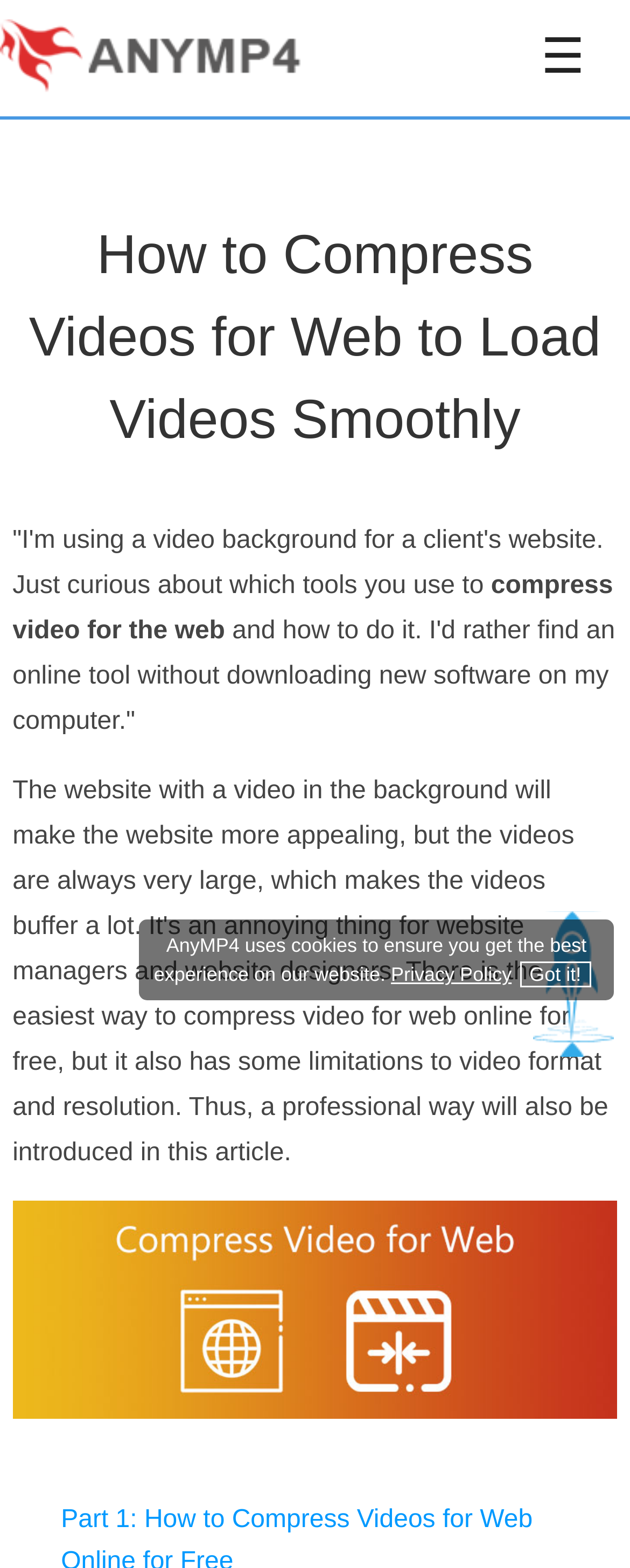What is the image below the conversation?
Look at the screenshot and give a one-word or phrase answer.

Compress Video for Web